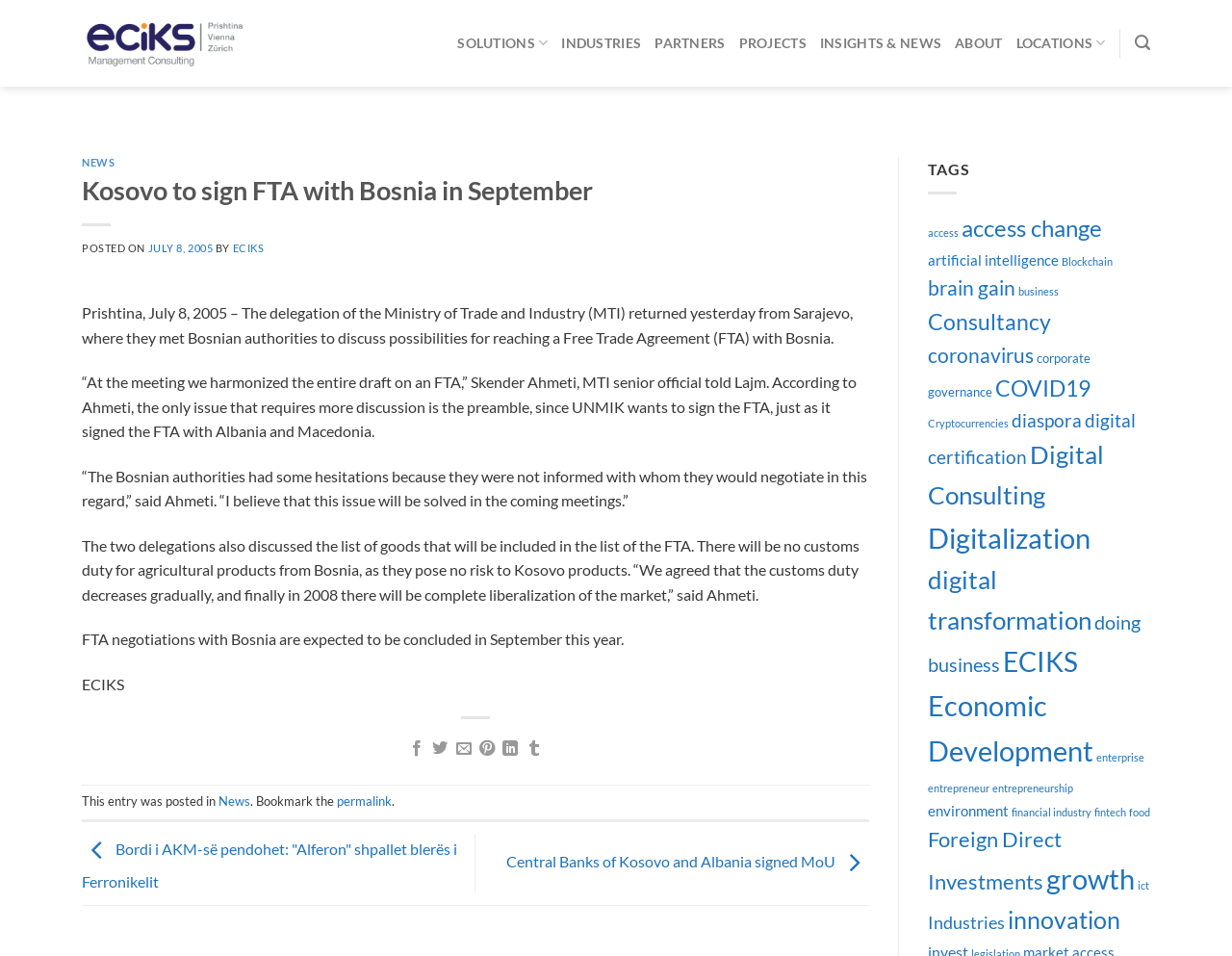Determine the bounding box coordinates of the clickable region to carry out the instruction: "Click on the 'NEWS' link".

[0.066, 0.163, 0.093, 0.176]